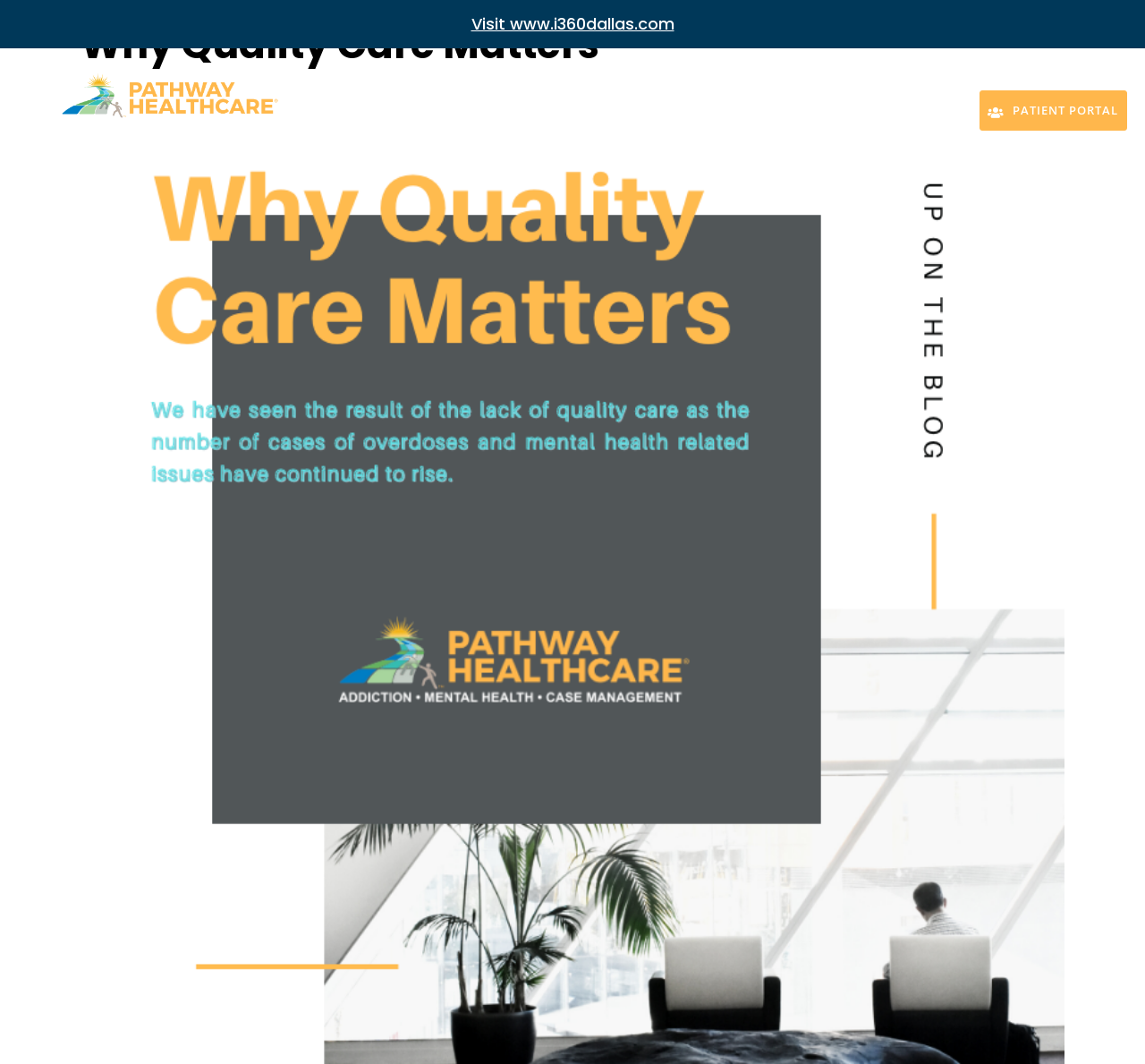Based on the description "title="Why Quality Care Matters"", find the bounding box of the specified UI element.

[0.07, 0.529, 0.93, 0.549]